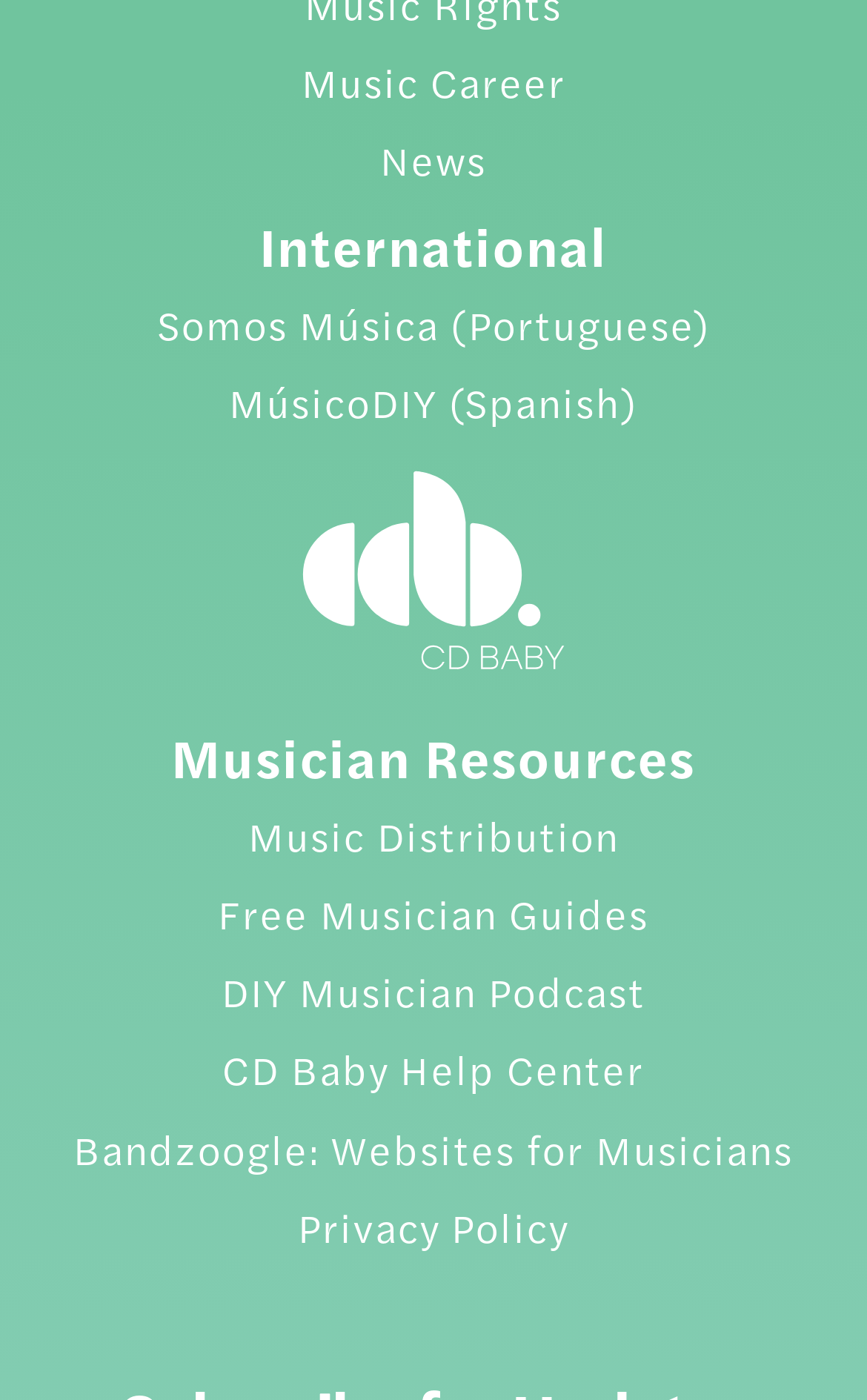Find the bounding box coordinates for the area you need to click to carry out the instruction: "Listen to DIY Musician Podcast". The coordinates should be four float numbers between 0 and 1, indicated as [left, top, right, bottom].

[0.255, 0.688, 0.745, 0.728]